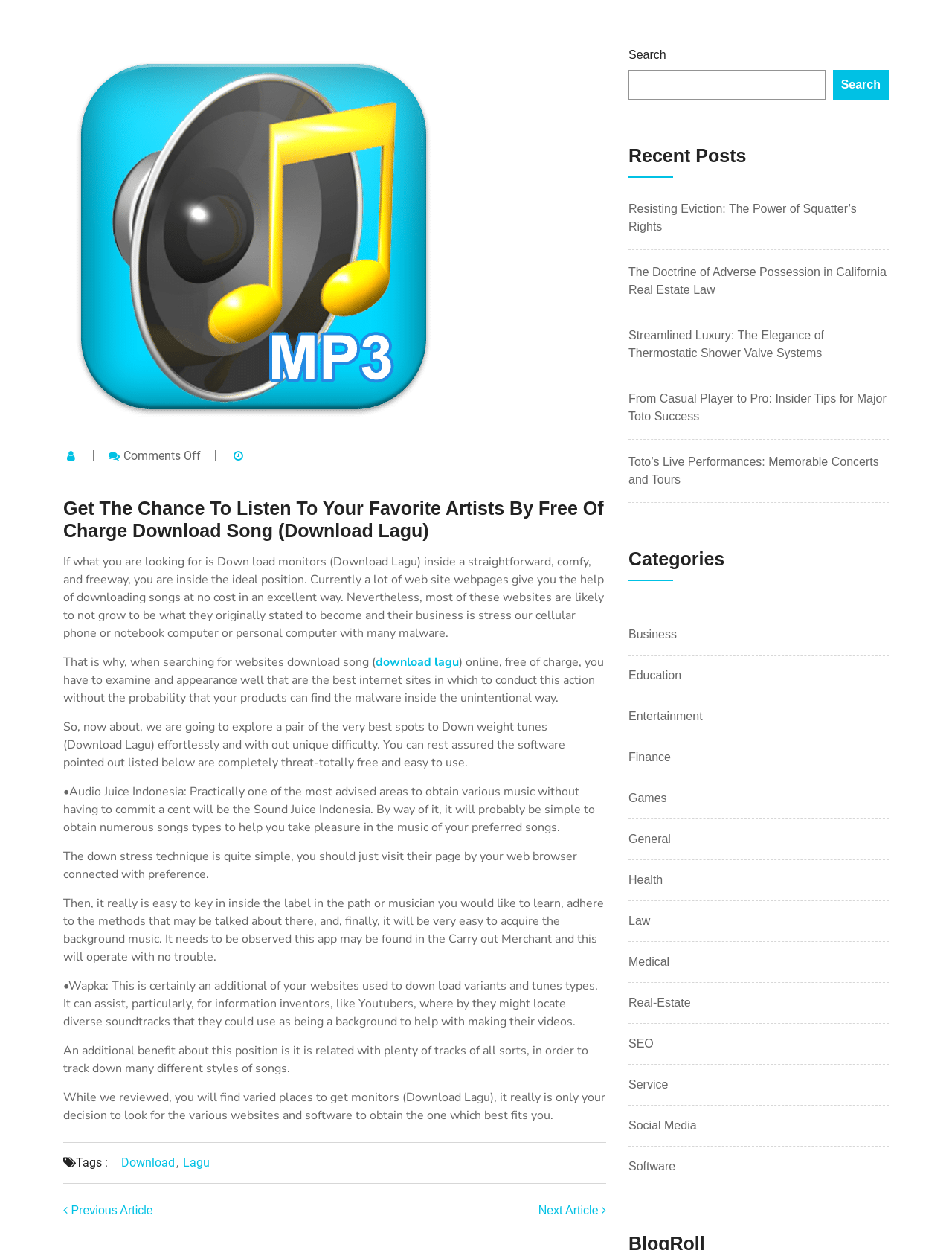Extract the bounding box coordinates for the described element: "parent_node: Search name="s"". The coordinates should be represented as four float numbers between 0 and 1: [left, top, right, bottom].

[0.66, 0.056, 0.867, 0.08]